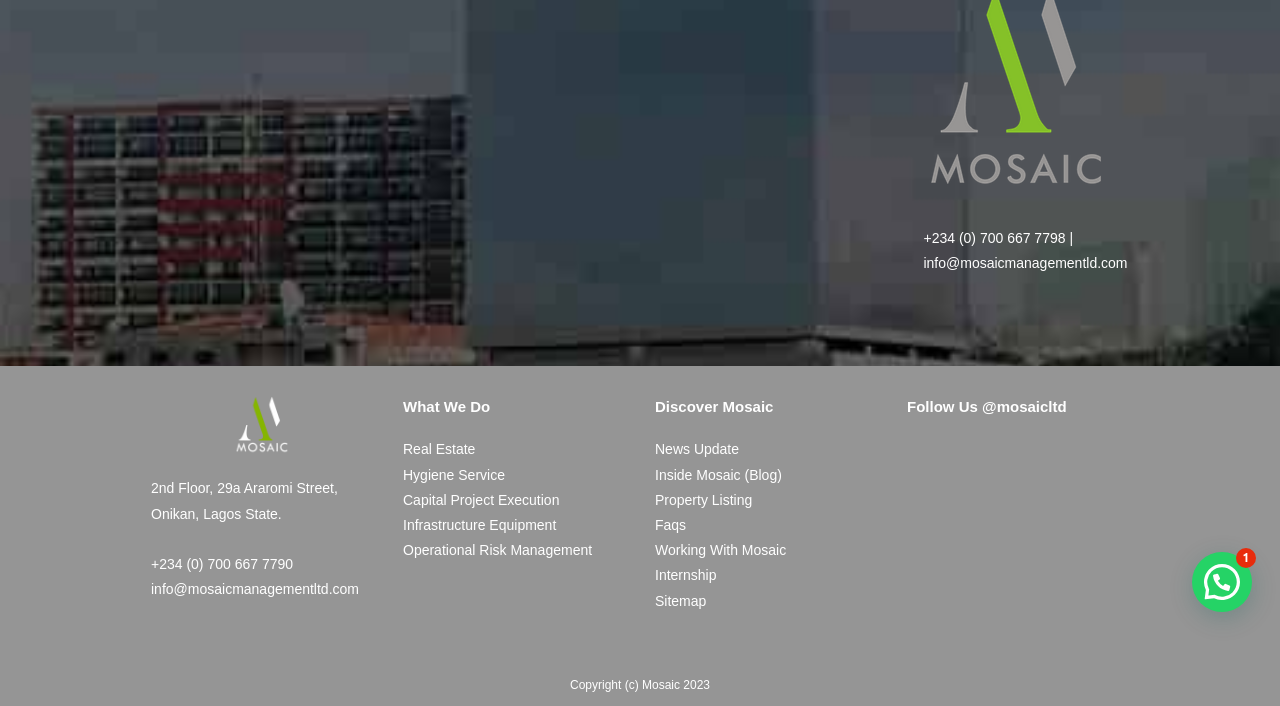Using the description: "Capital Project Execution", determine the UI element's bounding box coordinates. Ensure the coordinates are in the format of four float numbers between 0 and 1, i.e., [left, top, right, bottom].

[0.315, 0.697, 0.437, 0.719]